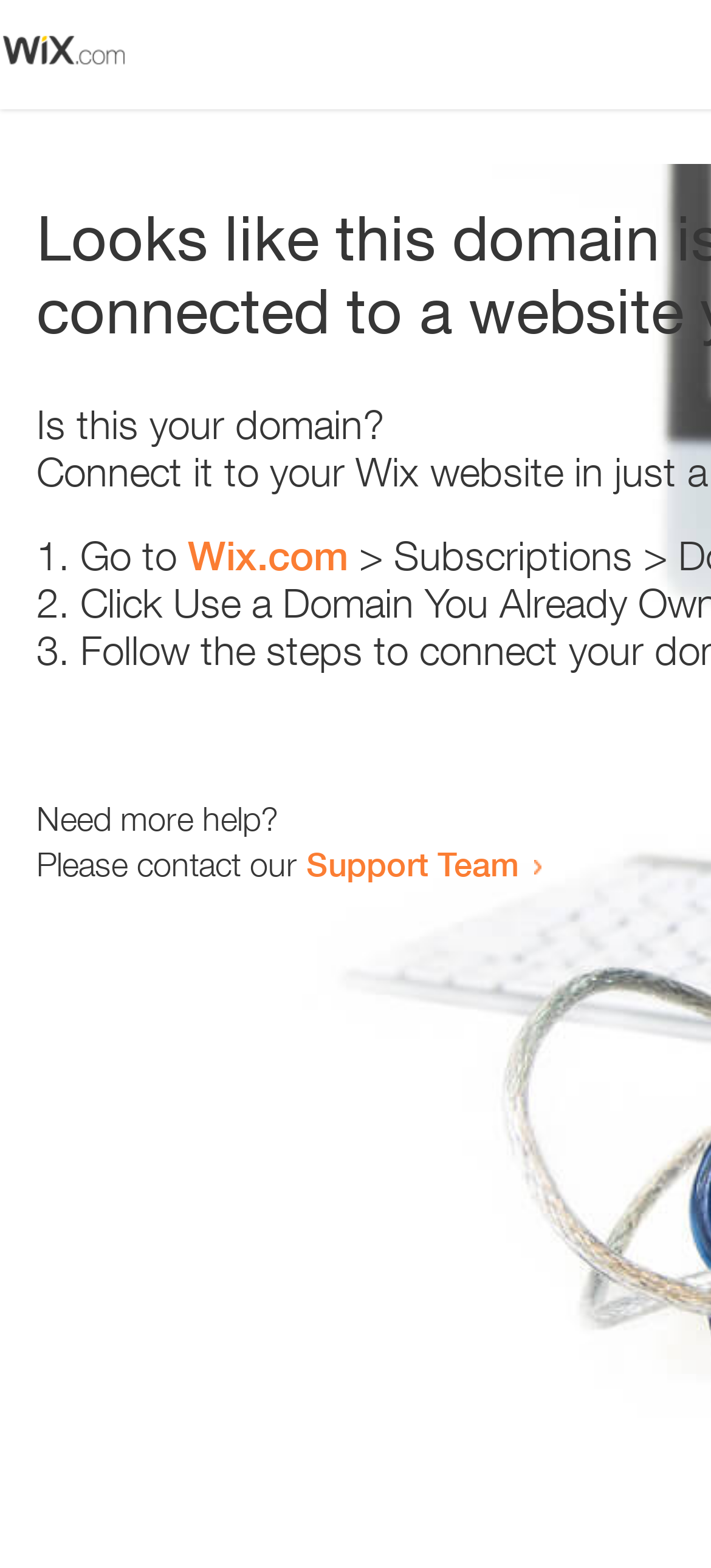Elaborate on the different components and information displayed on the webpage.

The webpage appears to be an error page, with a small image at the top left corner. Below the image, there is a question "Is this your domain?" in a prominent position. 

To the right of the question, there is a numbered list with three items. The first item starts with "1." and suggests going to "Wix.com". The second item starts with "2." and the third item starts with "3.", but their contents are not specified. 

Below the list, there is a message "Need more help?" followed by a sentence "Please contact our Support Team" with a link to the Support Team. The link is positioned to the right of the sentence.